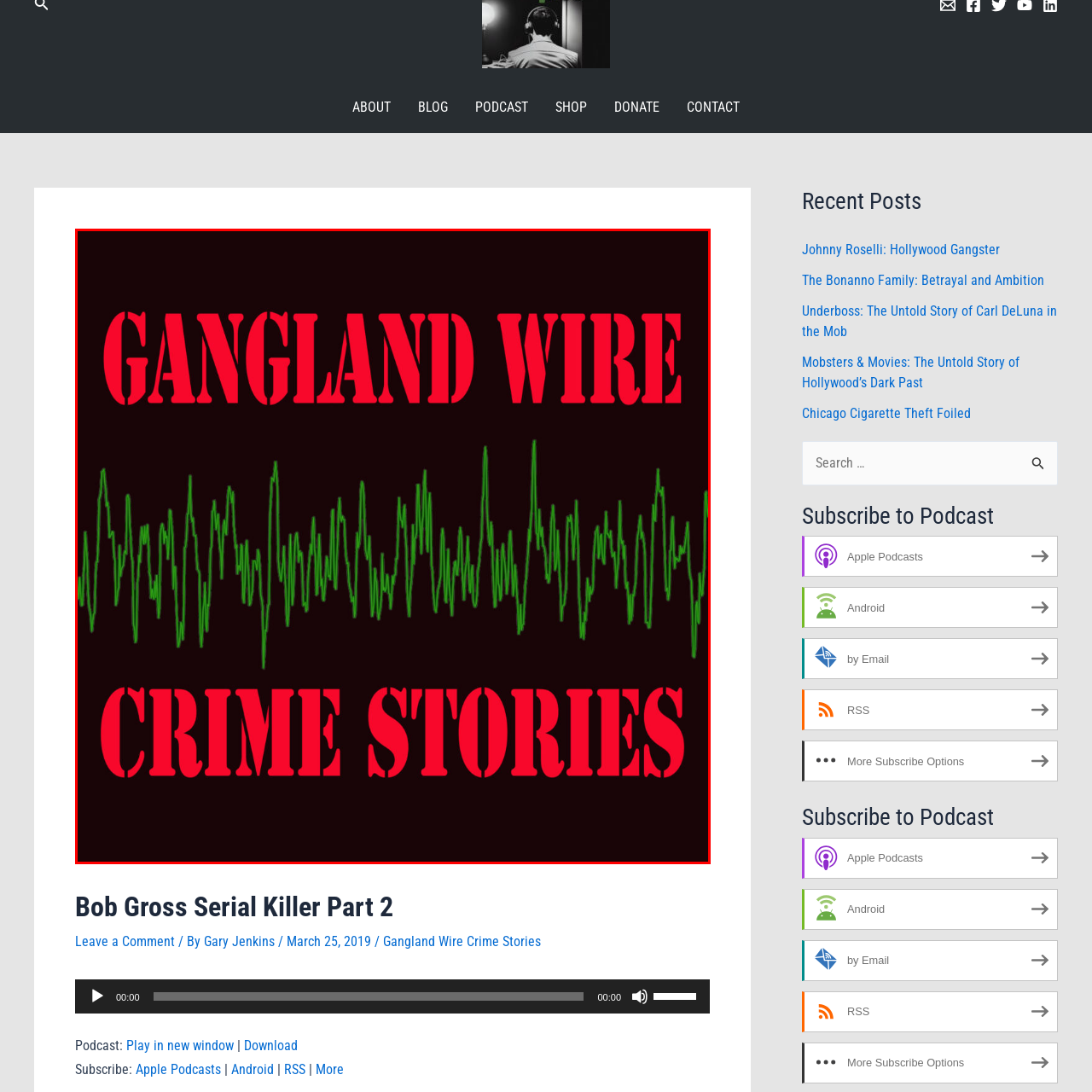Articulate a detailed description of the image enclosed by the red outline.

The image features a bold and striking graphic design for the podcast “Gangland Wire Crime Stories.” Dominating the top half is the title "GANGLAND WIRE," presented in large, red, capitalized letters, capturing attention with its dramatic flair. Below, a vibrant green audio waveform runs across the width of the image, symbolizing the podcast's focus on audio storytelling, particularly within the realm of crime and gangland narratives. At the bottom, the phrase "CRIME STORIES" is displayed, also in red, reinforcing the theme and grabbing the viewer's interest. The background is a deep black, contrasting sharply with the text and the waveform, creating an impactful visual that conveys a sense of intrigue and suspense typical of true crime content.